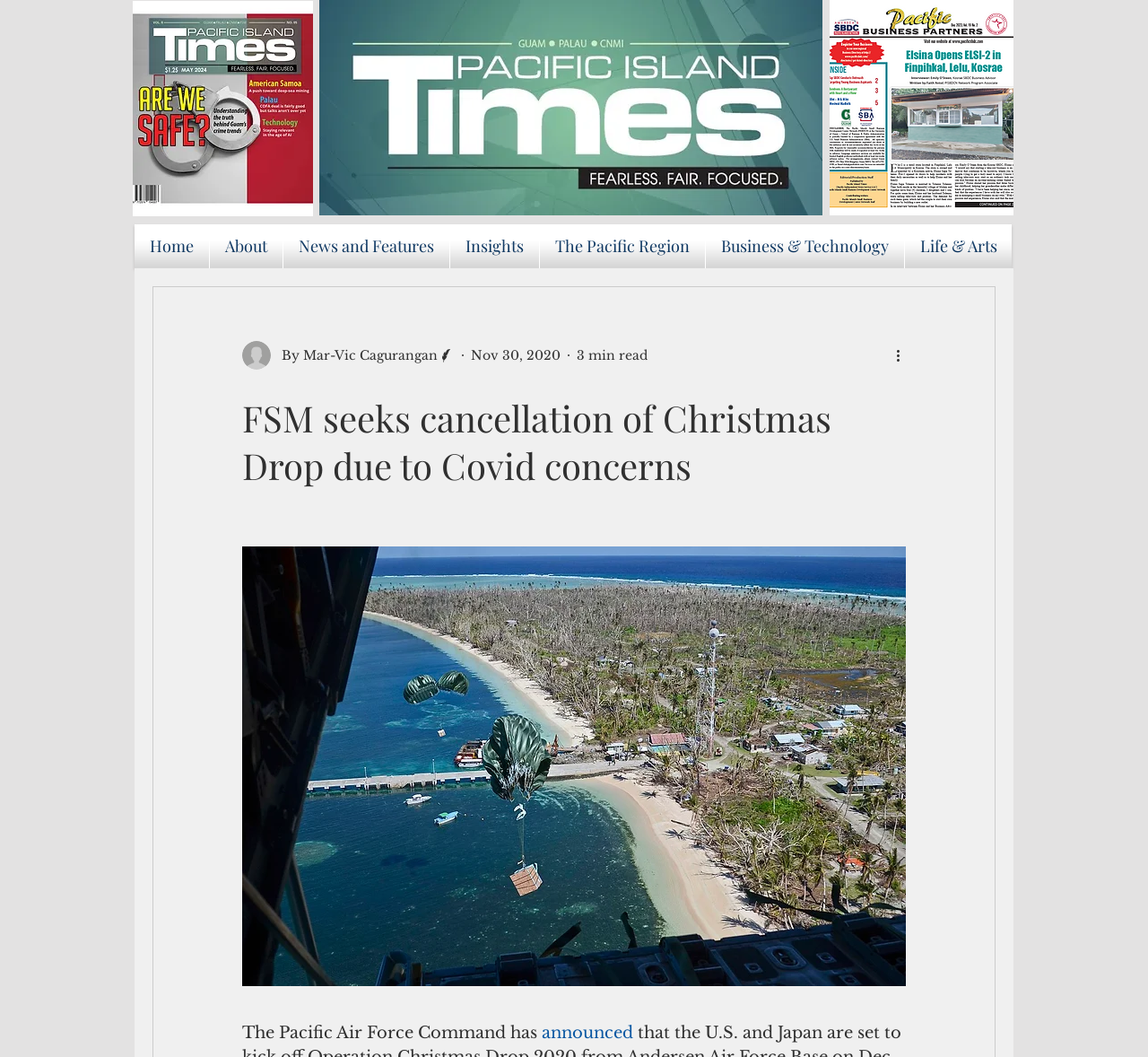Respond with a single word or phrase for the following question: 
Who wrote the article?

Mar-Vic Cagurangan